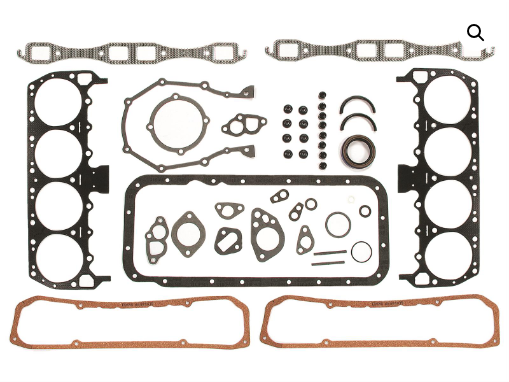Who is the target audience for this product?
Refer to the image and respond with a one-word or short-phrase answer.

Engine rebuilders